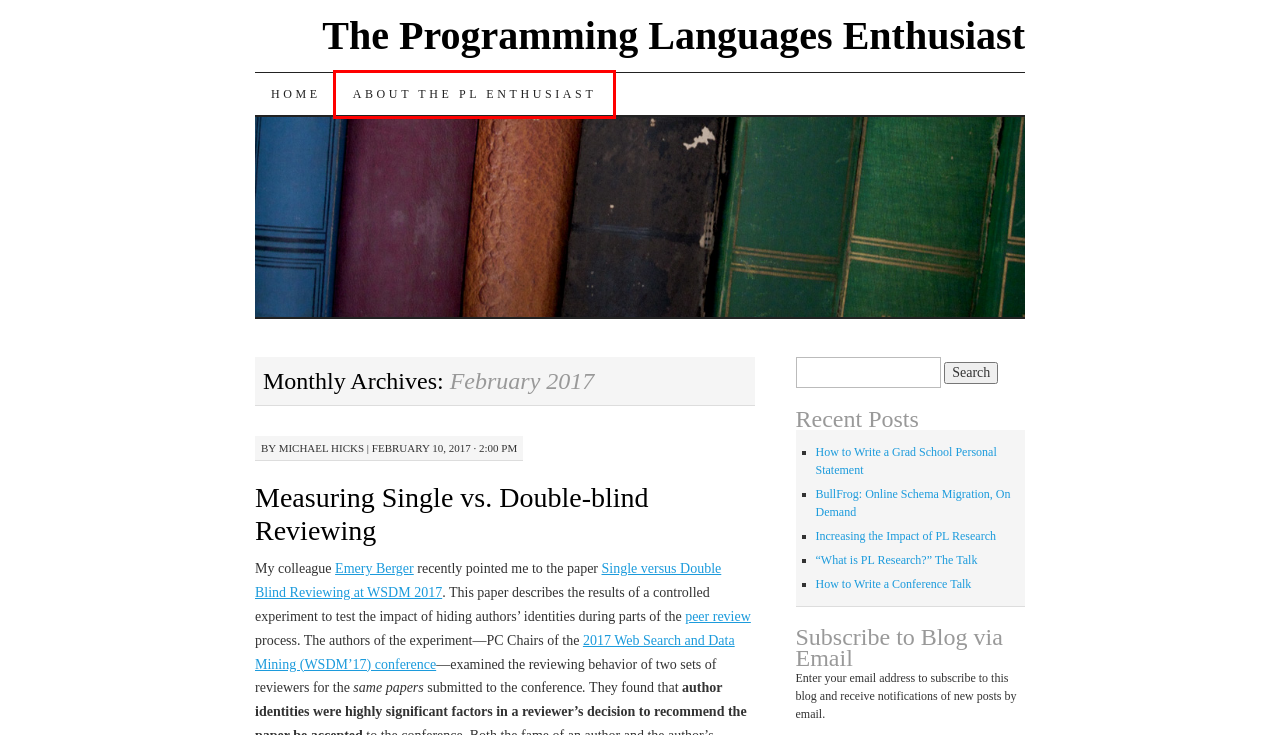You are provided with a screenshot of a webpage highlighting a UI element with a red bounding box. Choose the most suitable webpage description that matches the new page after clicking the element in the bounding box. Here are the candidates:
A. How to Write a Grad School Personal Statement - The PL Enthusiast
B. Increasing the Impact of PL Research - The PL Enthusiast
C. About The PL Enthusiast - The Programming Languages Enthusiast
D. BullFrog: Online Schema Migration, On Demand - The PL Enthusiast
E. Michael Hicks, Author at The Programming Languages Enthusiast
F. Emery Berger | Professor of Computer Science, UMass Amherst
G. The Programming Languages Enthusiast - Developments in PL, and why they matter
H. Peer review, and why it matters - The PL Enthusiast

C